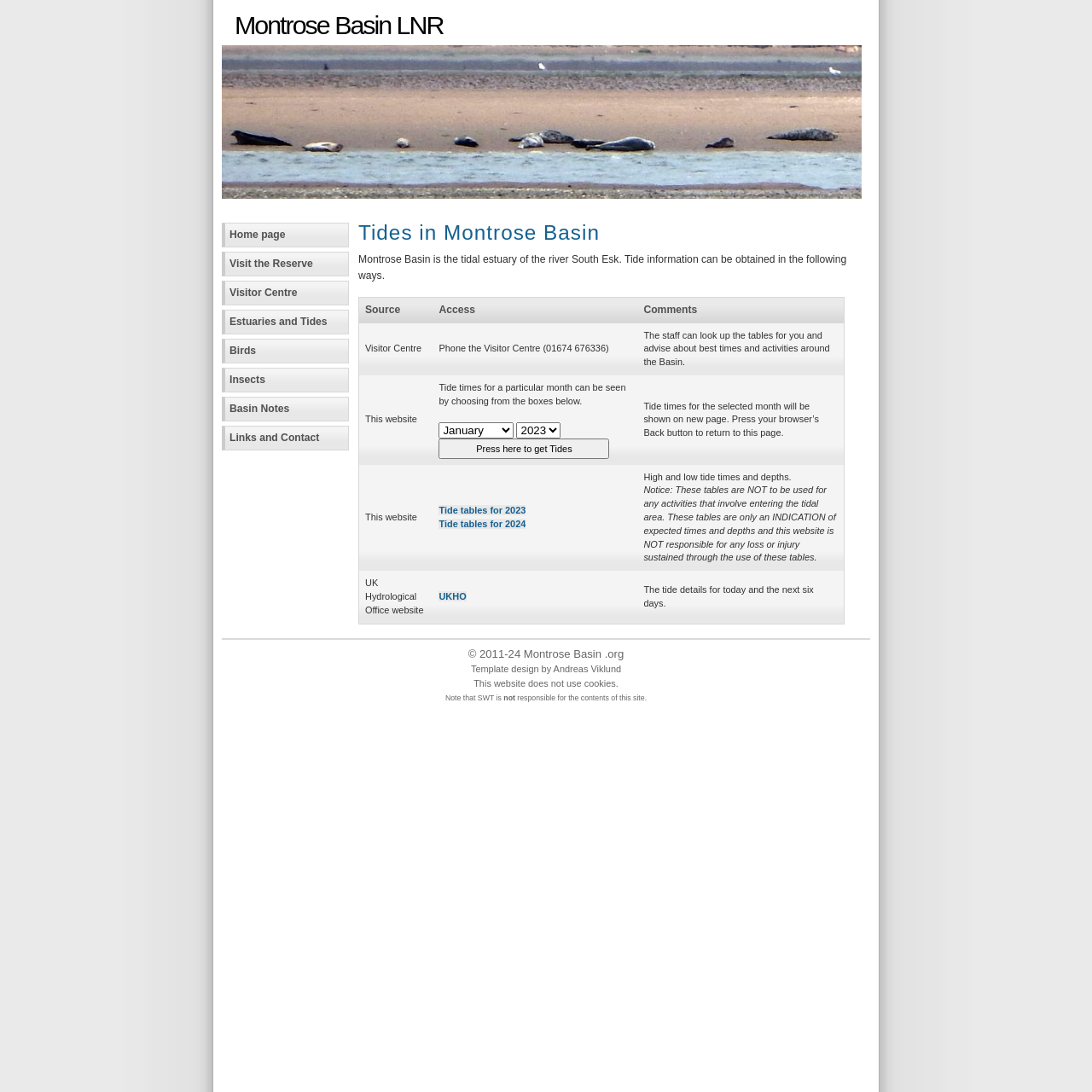Indicate the bounding box coordinates of the element that must be clicked to execute the instruction: "Go to the 'Basin Notes' page". The coordinates should be given as four float numbers between 0 and 1, i.e., [left, top, right, bottom].

[0.203, 0.363, 0.32, 0.386]